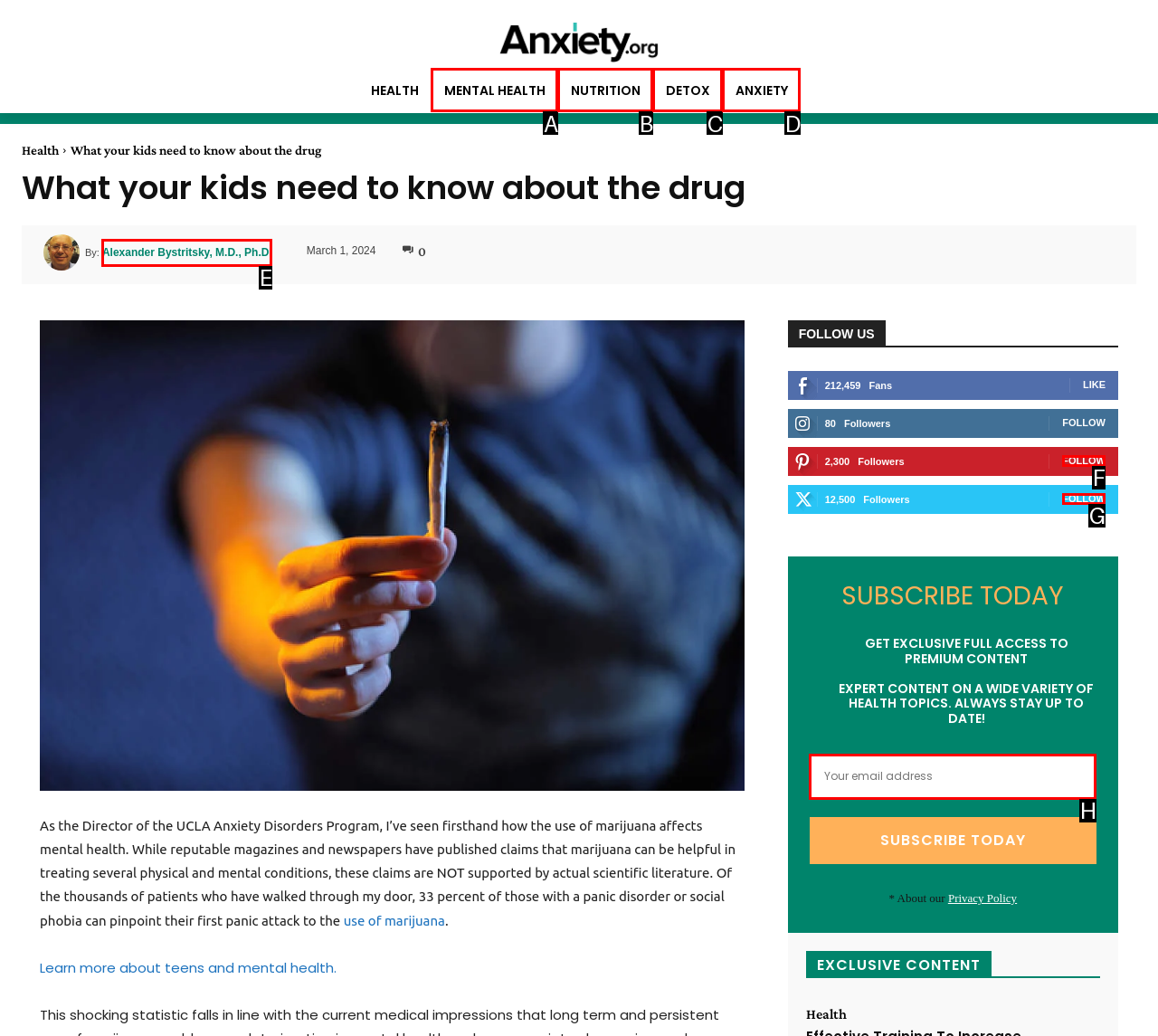Using the description: aria-label="email" name="email" placeholder="Your email address"
Identify the letter of the corresponding UI element from the choices available.

H